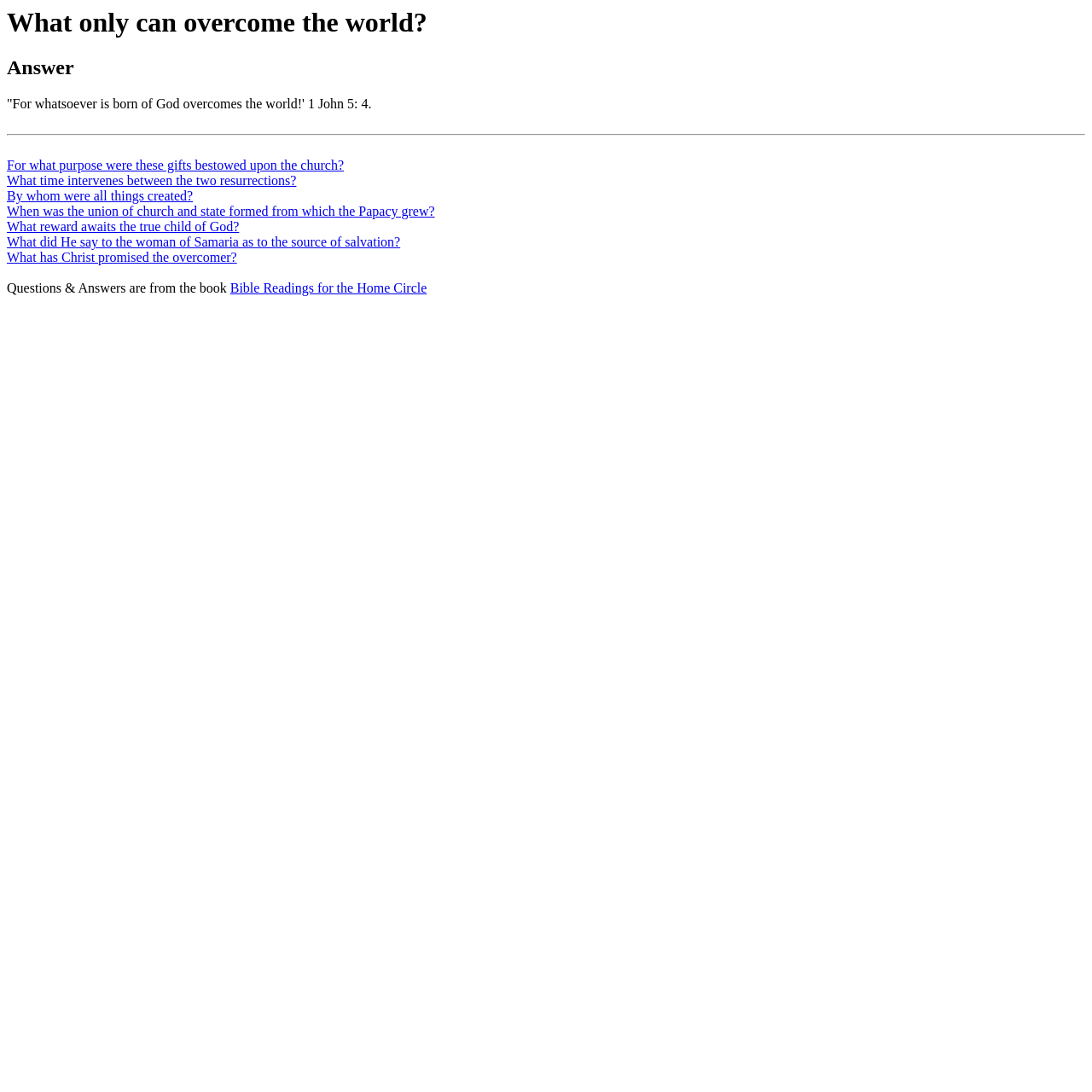Find the bounding box coordinates of the element to click in order to complete the given instruction: "Click the 'Click here' link."

None